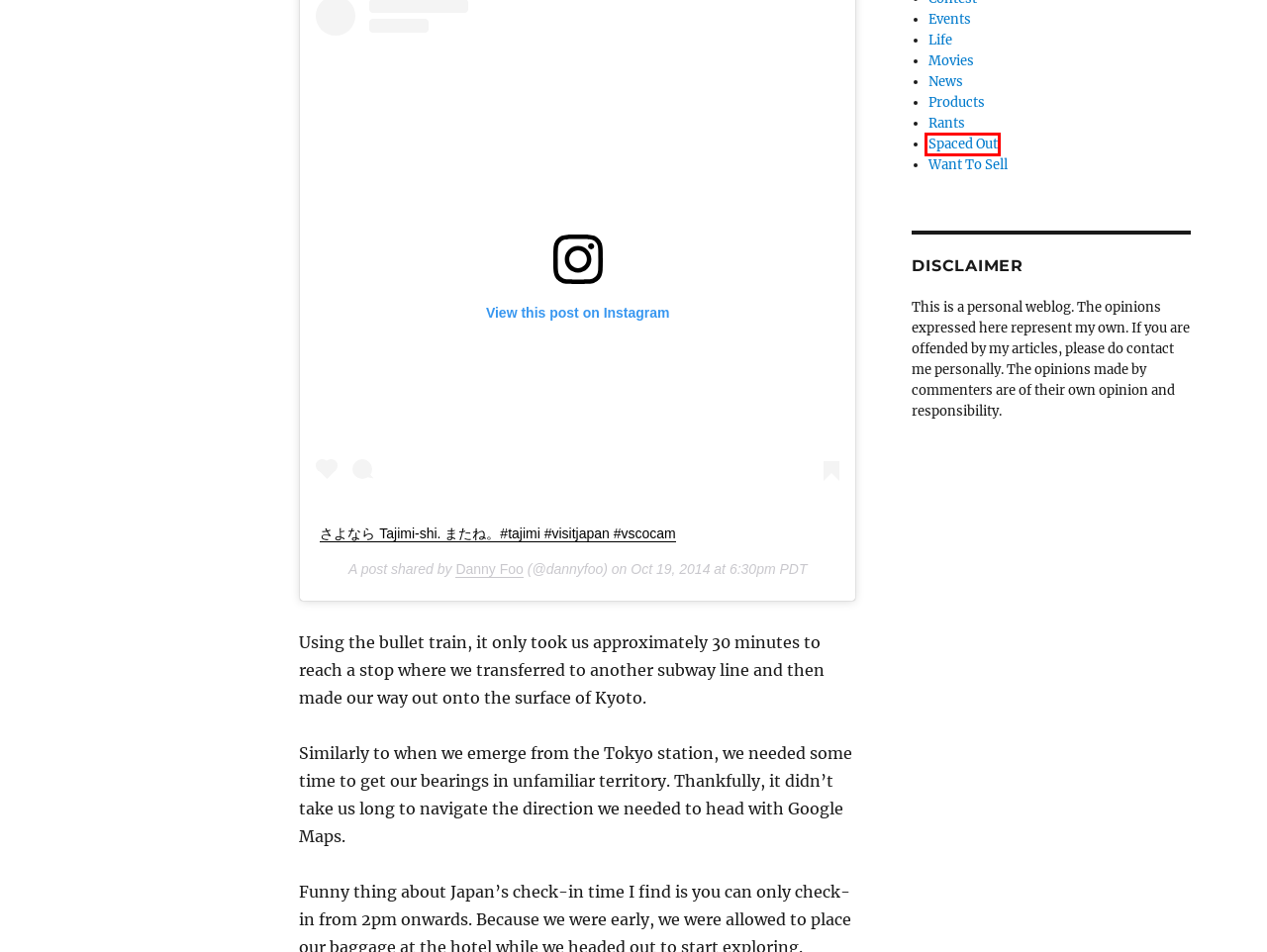You are presented with a screenshot of a webpage that includes a red bounding box around an element. Determine which webpage description best matches the page that results from clicking the element within the red bounding box. Here are the candidates:
A. Want To Sell  | I am Danny Foo
B. Life  | I am Danny Foo
C. Events  | I am Danny Foo
D. kyoto  | I am Danny Foo
E. Sayonara Tajimi, Konichiwa Kyoto | I am Danny Foo
F. Products  | I am Danny Foo
G. News  | I am Danny Foo
H. Spaced Out  | I am Danny Foo

H